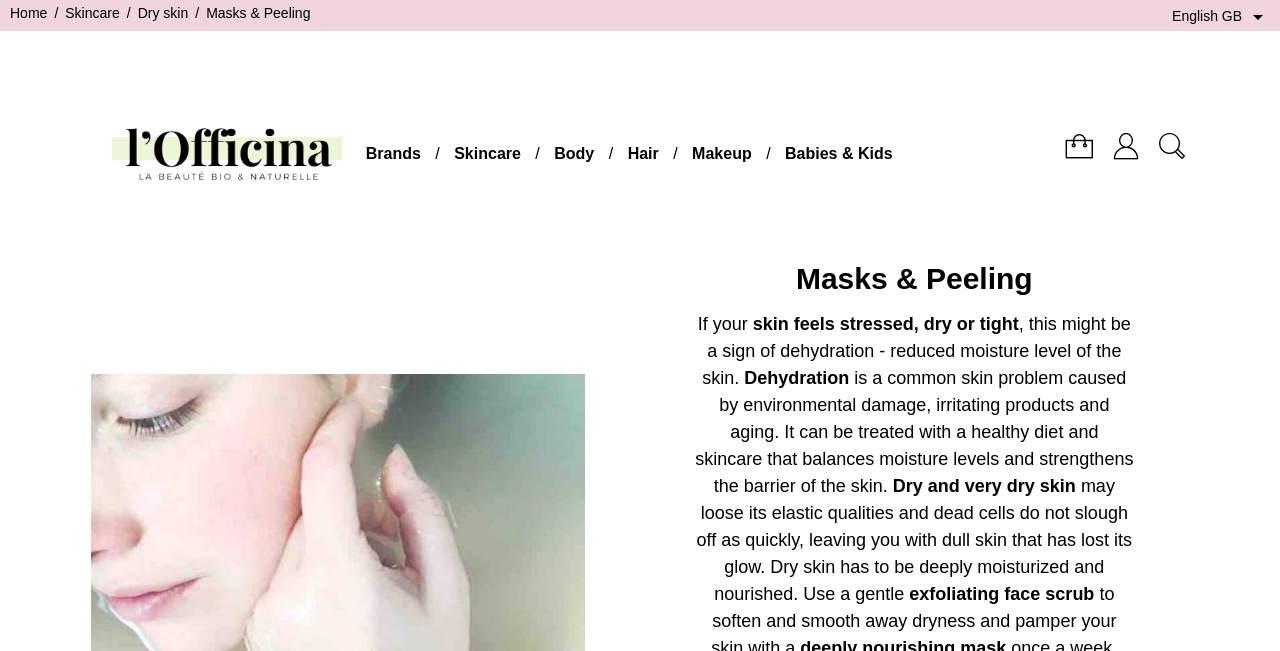Determine the bounding box coordinates for the element that should be clicked to follow this instruction: "Learn more about Dry skin". The coordinates should be given as four float numbers between 0 and 1, in the format [left, top, right, bottom].

[0.108, 0.008, 0.147, 0.032]